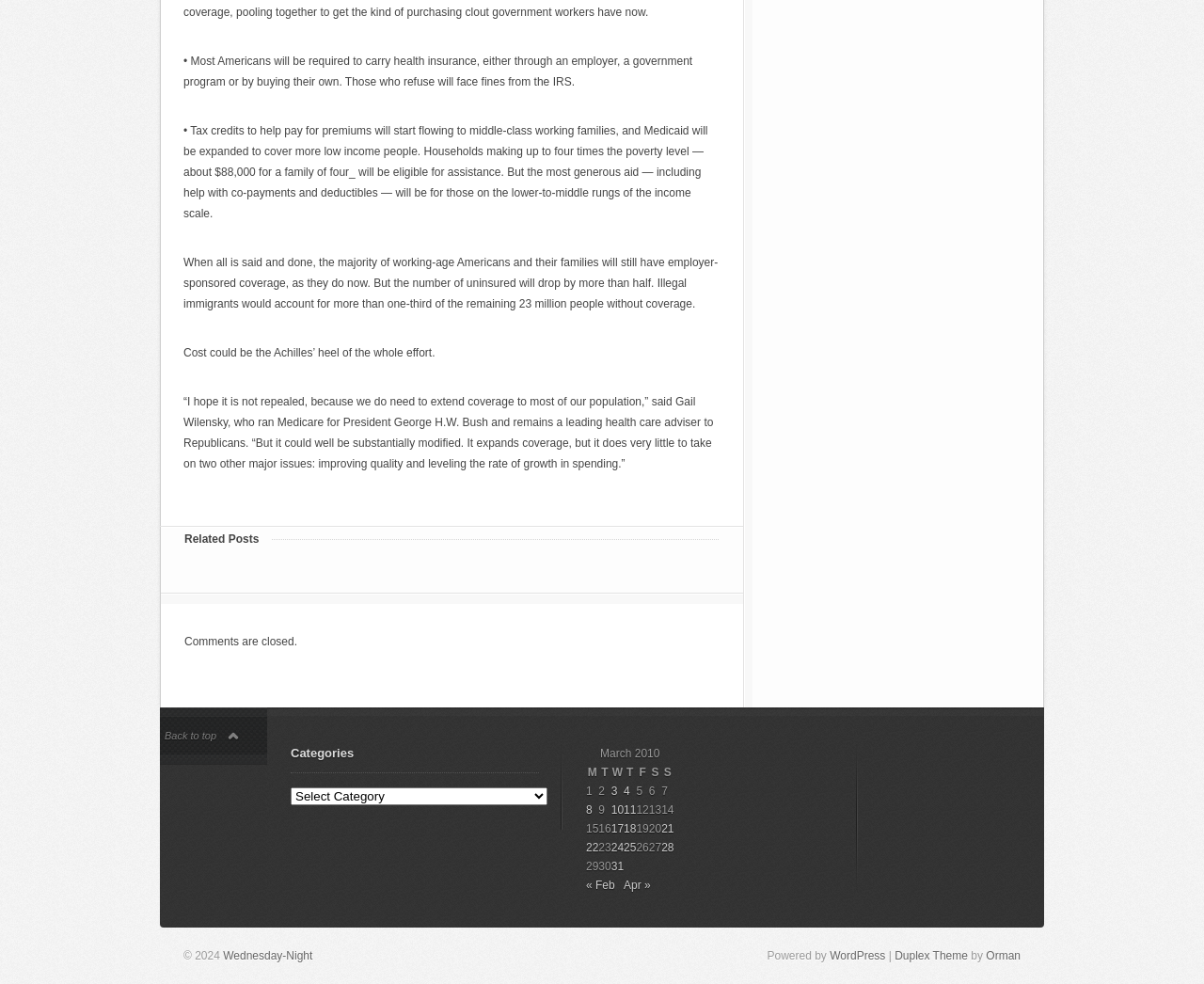Identify the bounding box coordinates of the region that should be clicked to execute the following instruction: "View 'Related Posts'".

[0.153, 0.536, 0.597, 0.559]